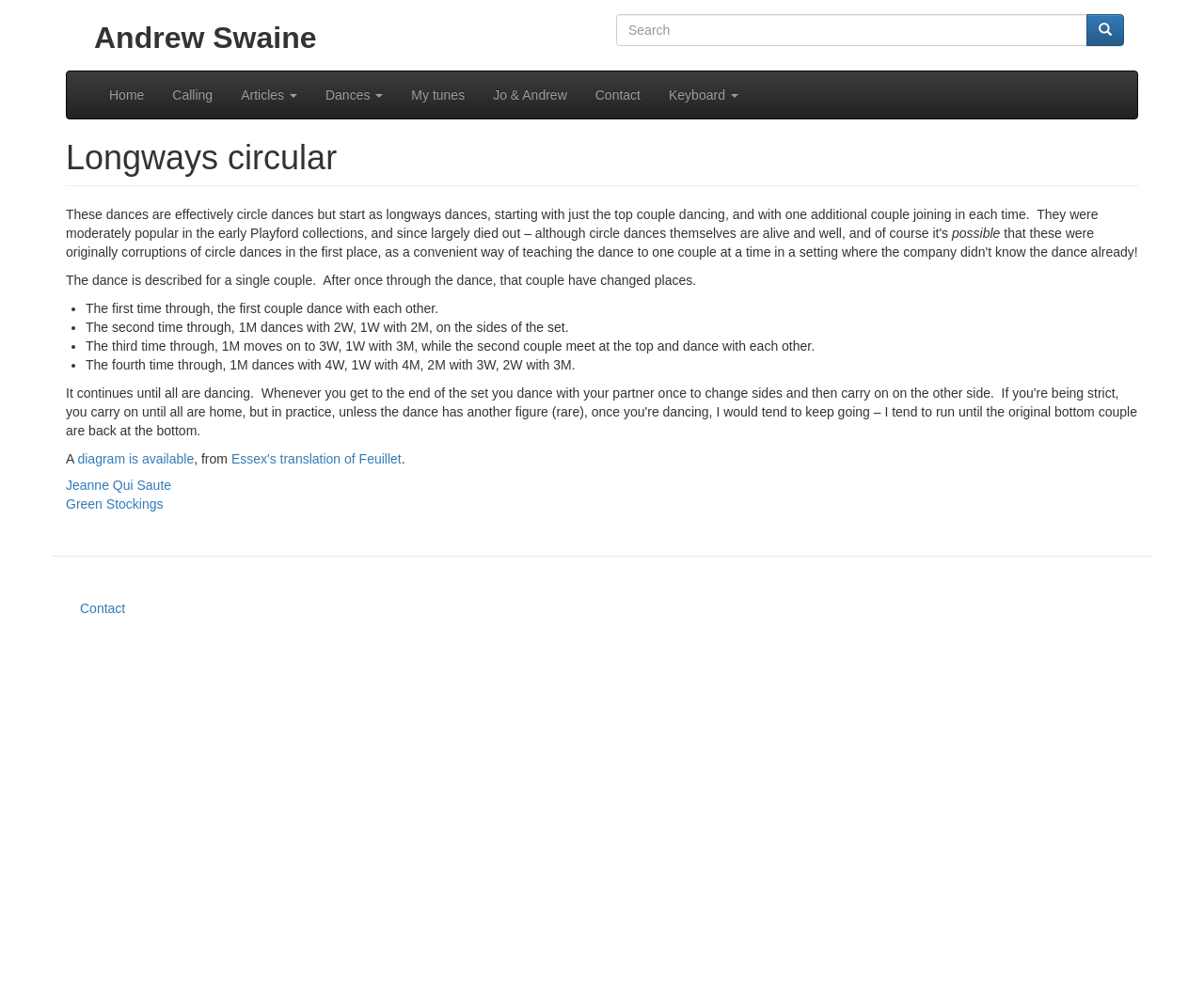How many links are in the main navigation?
Look at the image and answer the question with a single word or phrase.

8